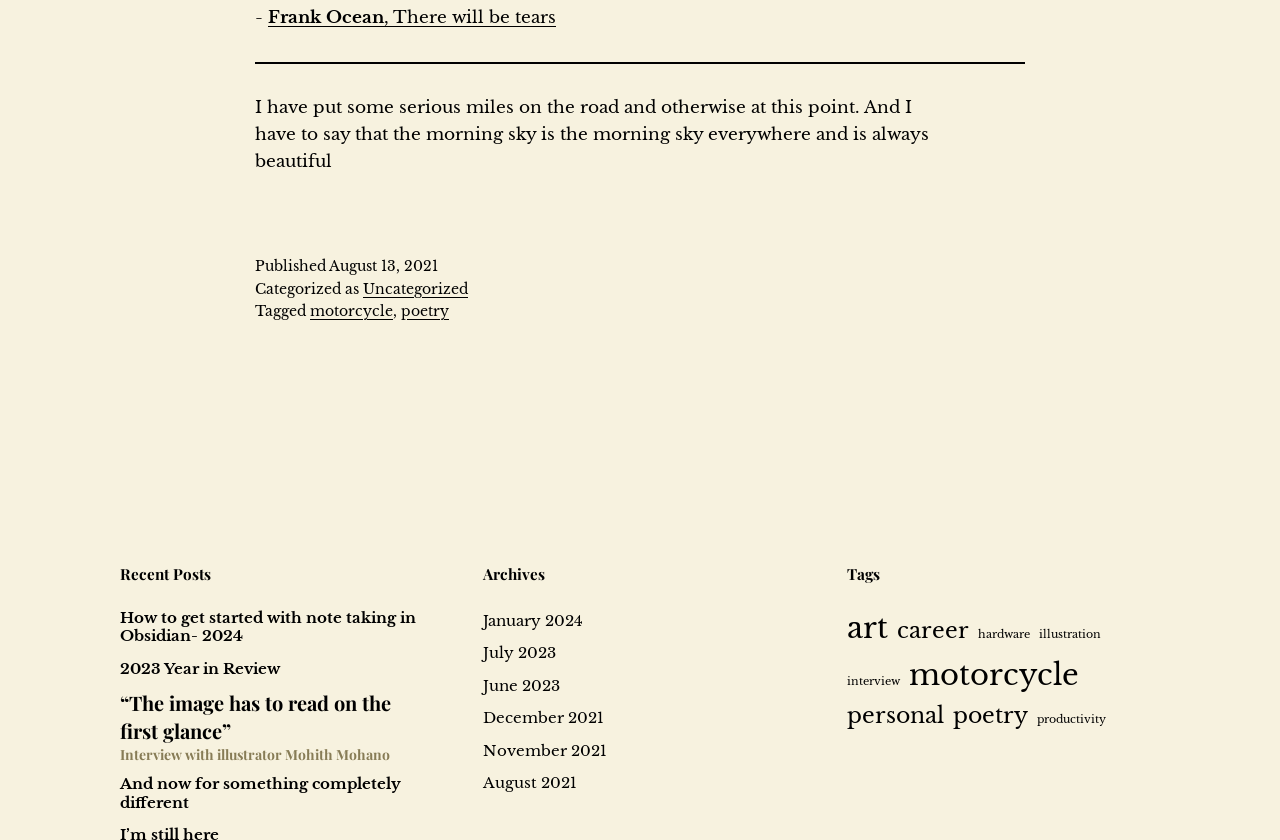Give a short answer to this question using one word or a phrase:
What is the title of the first article?

Frank Ocean, There will be tears